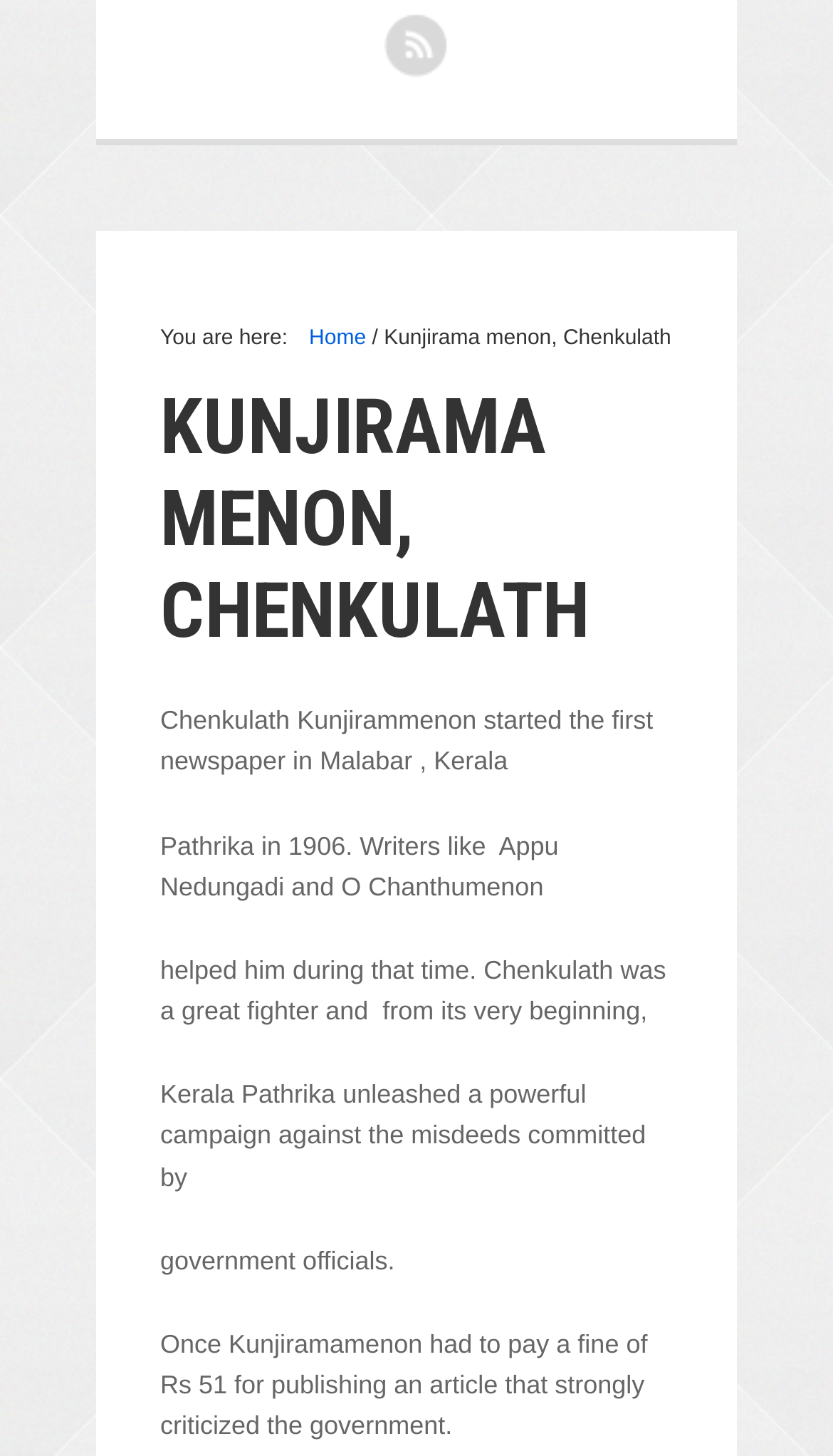Mark the bounding box of the element that matches the following description: "Skip to main content".

[0.0, 0.0, 0.279, 0.001]